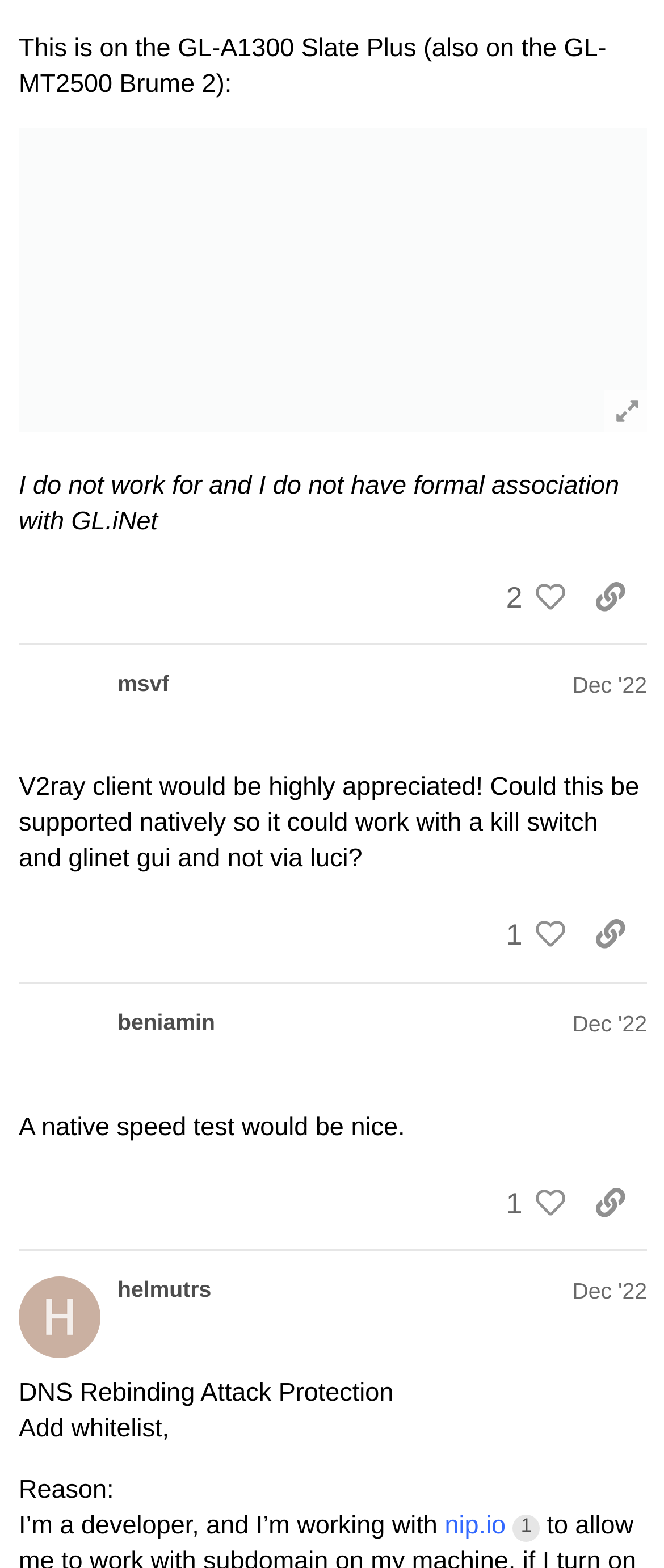Who is the author of the first post?
Look at the image and answer the question with a single word or phrase.

msvf